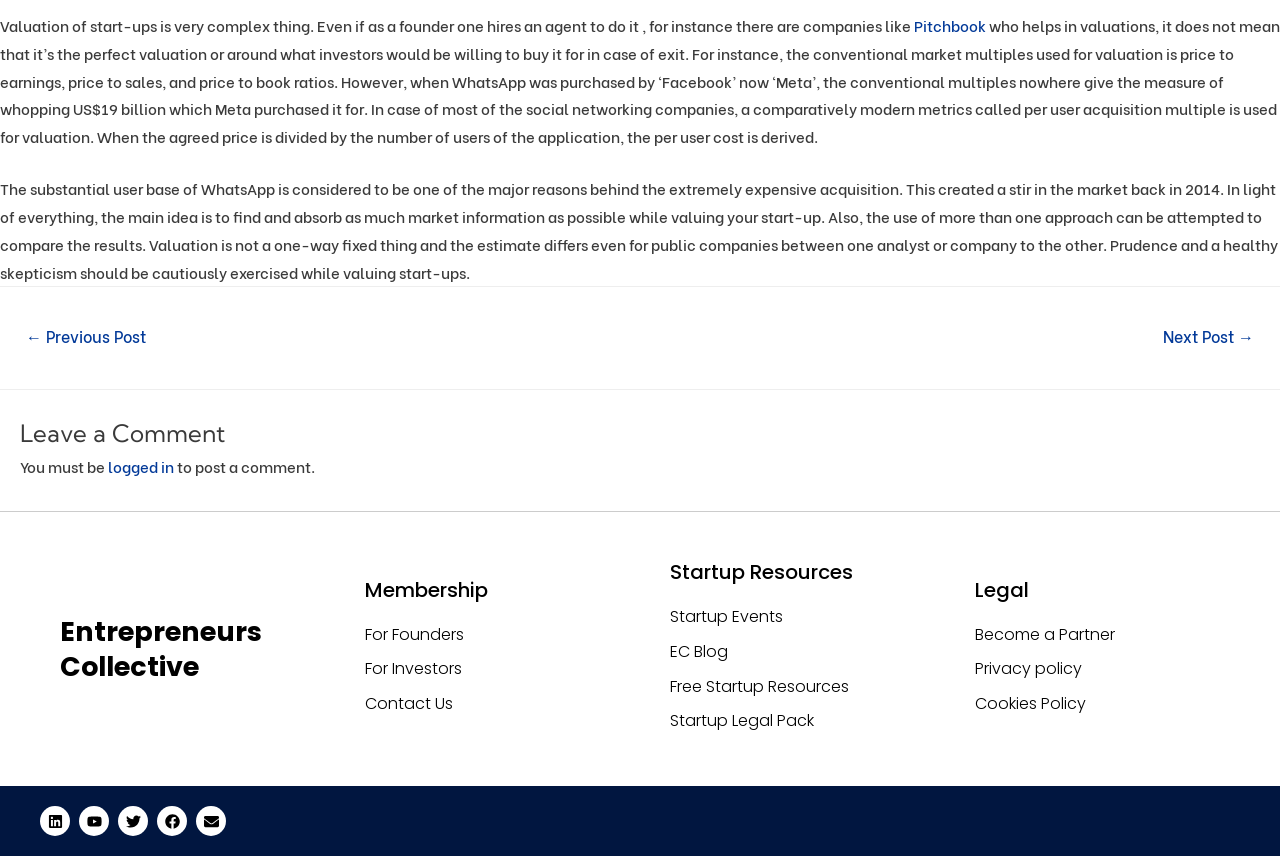Look at the image and write a detailed answer to the question: 
What is the purpose of the 'Entrepreneurs Collective'?

The 'Entrepreneurs Collective' seems to be an organization that offers membership to entrepreneurs, investors, and others, providing them with resources and support.